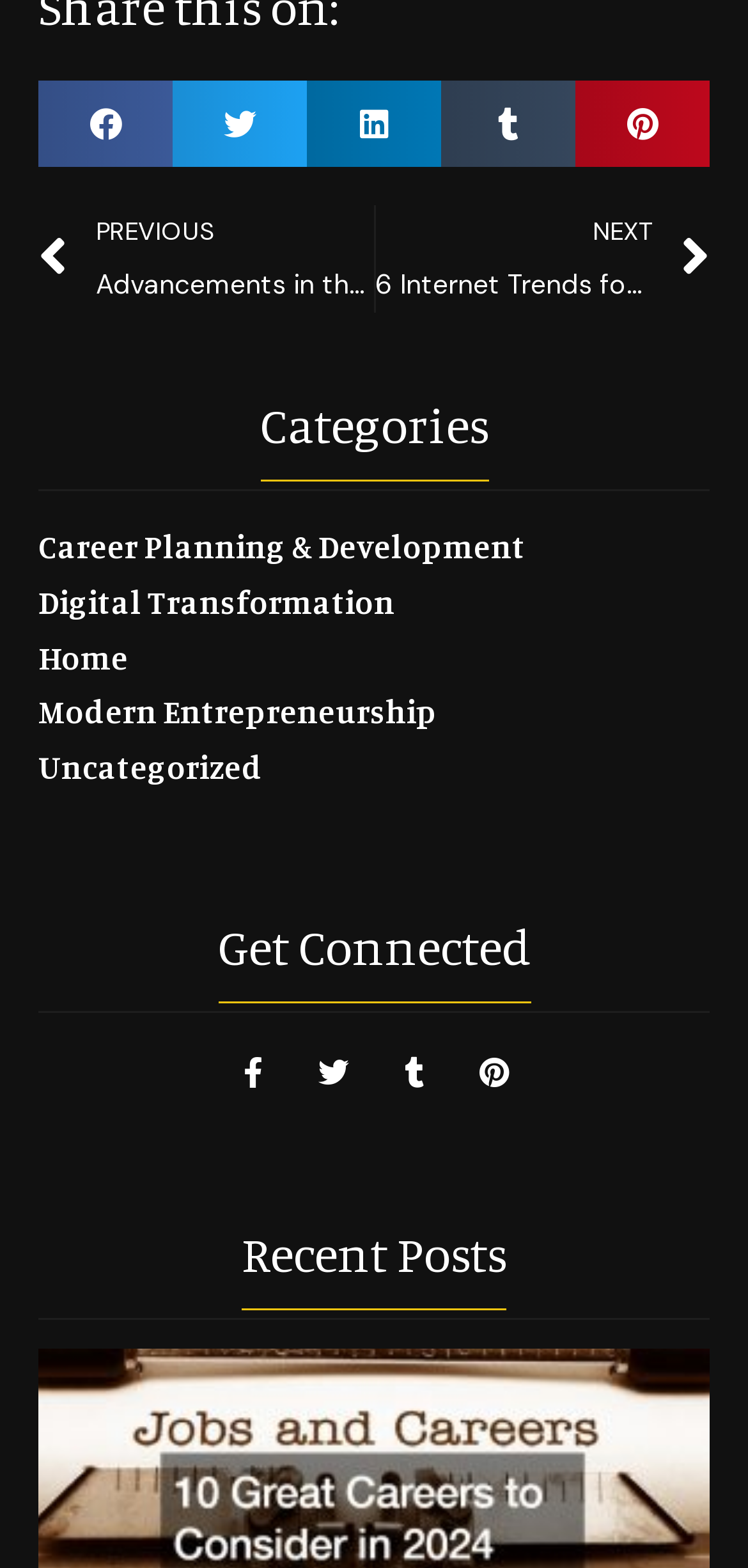Locate the coordinates of the bounding box for the clickable region that fulfills this instruction: "Share on facebook".

[0.051, 0.051, 0.231, 0.106]